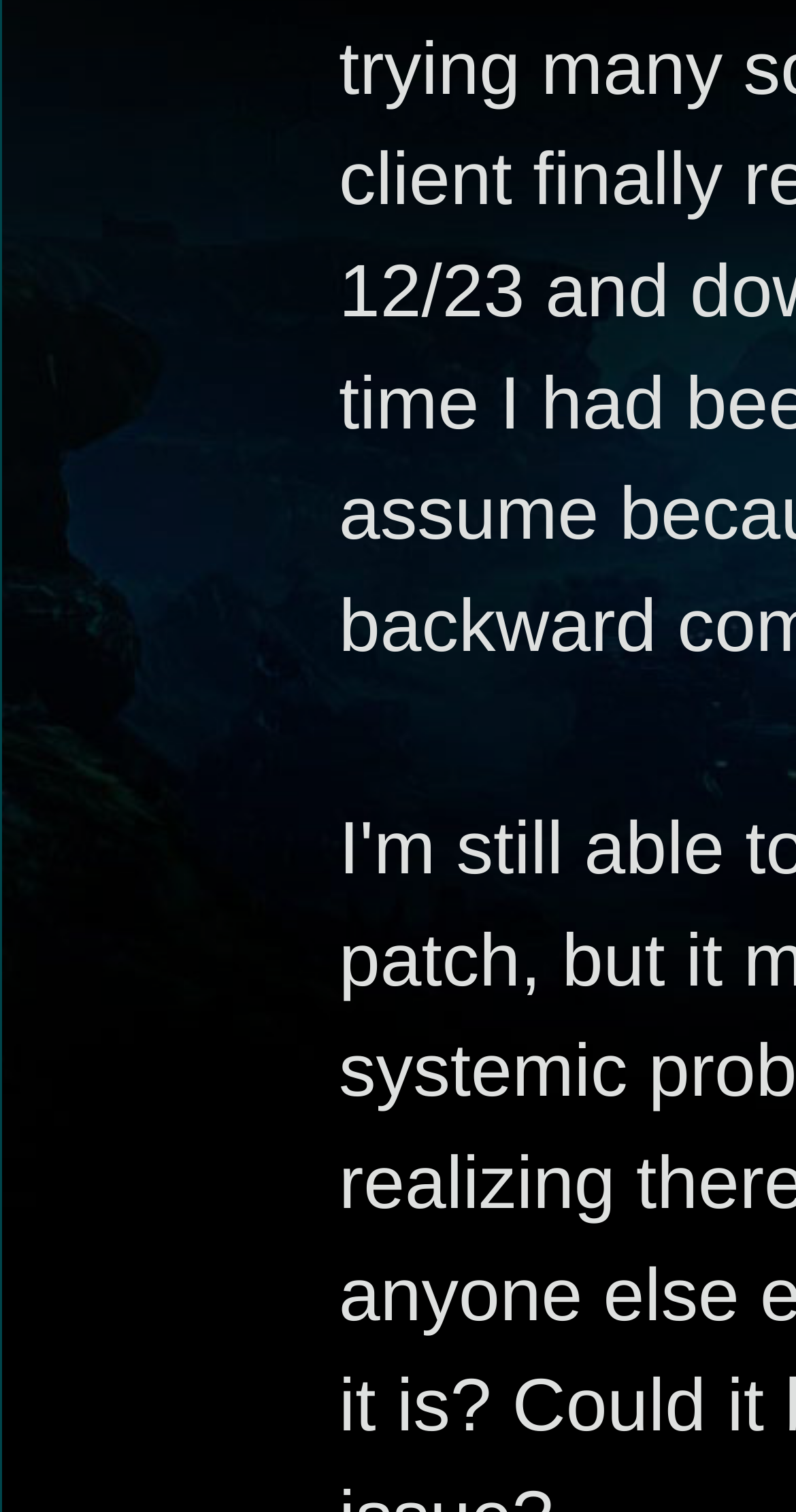Specify the bounding box coordinates of the region I need to click to perform the following instruction: "go to RathBrand". The coordinates must be four float numbers in the range of 0 to 1, i.e., [left, top, right, bottom].

[0.438, 0.485, 0.583, 0.502]